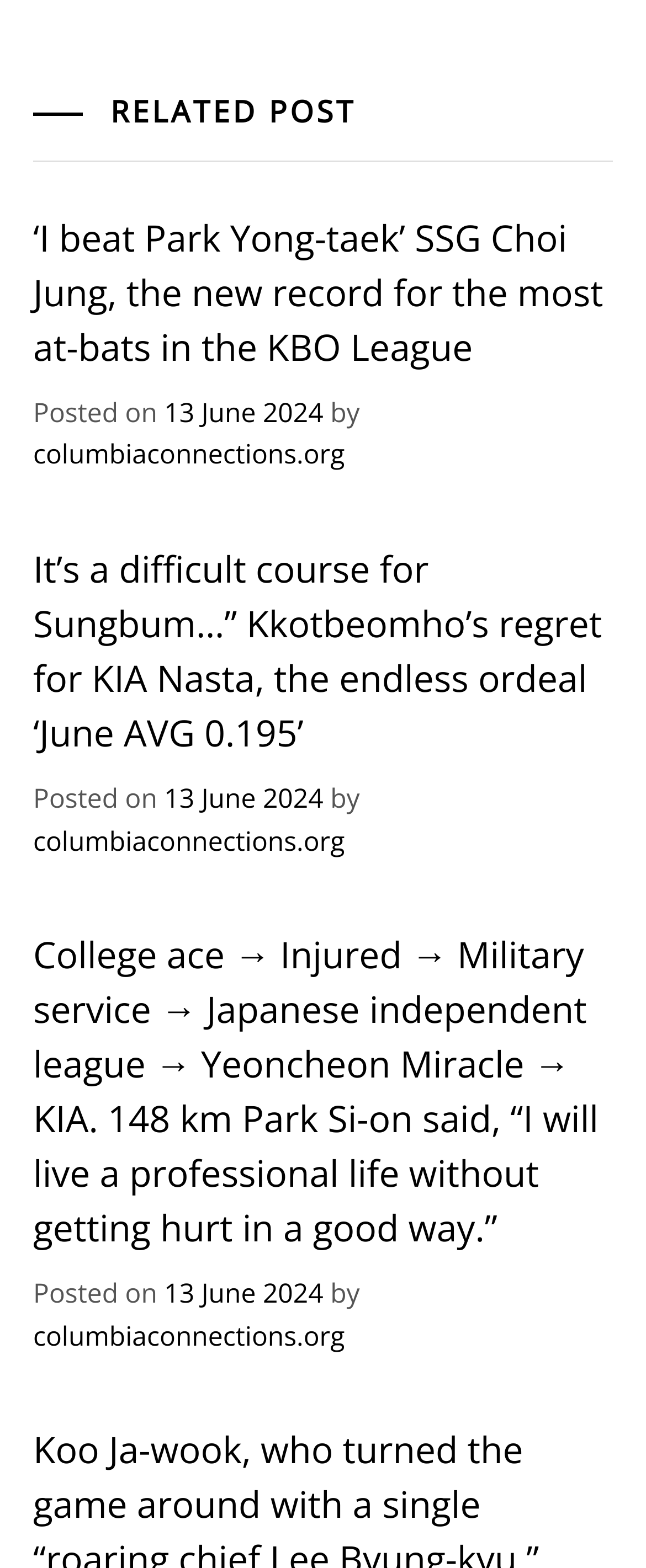Use a single word or phrase to respond to the question:
What is the date of the first article?

13 June 2024